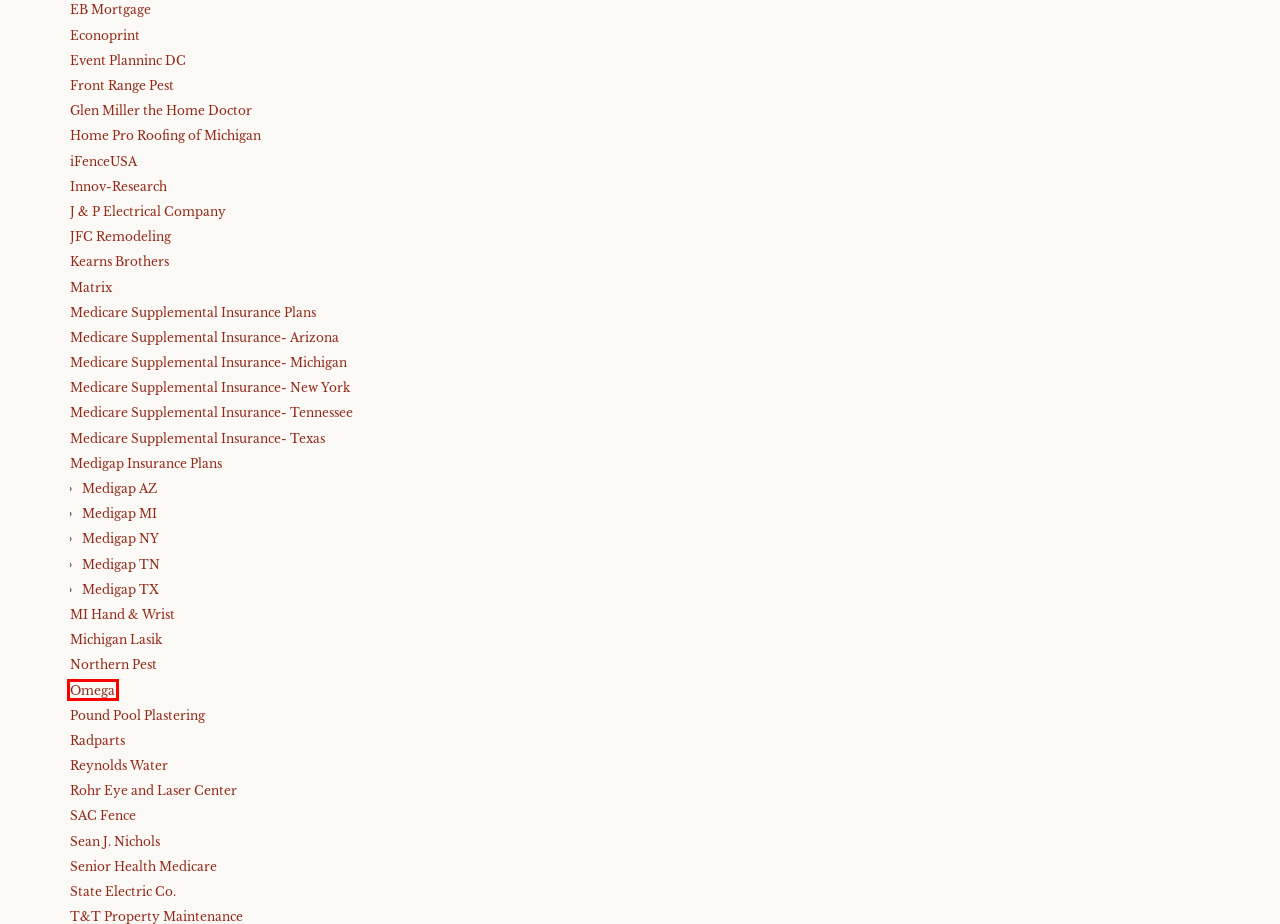You are presented with a screenshot of a webpage that includes a red bounding box around an element. Determine which webpage description best matches the page that results from clicking the element within the red bounding box. Here are the candidates:
A. Radparts Archives - Business Babble
B. Sean J. Nichols Archives - Business Babble
C. Medicare Supplemental Insurance- Tennessee Archives - Business Babble
D. SAC Fence Archives - Business Babble
E. Pound Pool Plastering Archives - Business Babble
F. Omega Archives - Business Babble
G. MI Hand & Wrist Archives - Business Babble
H. iFenceUSA Archives - Business Babble

F